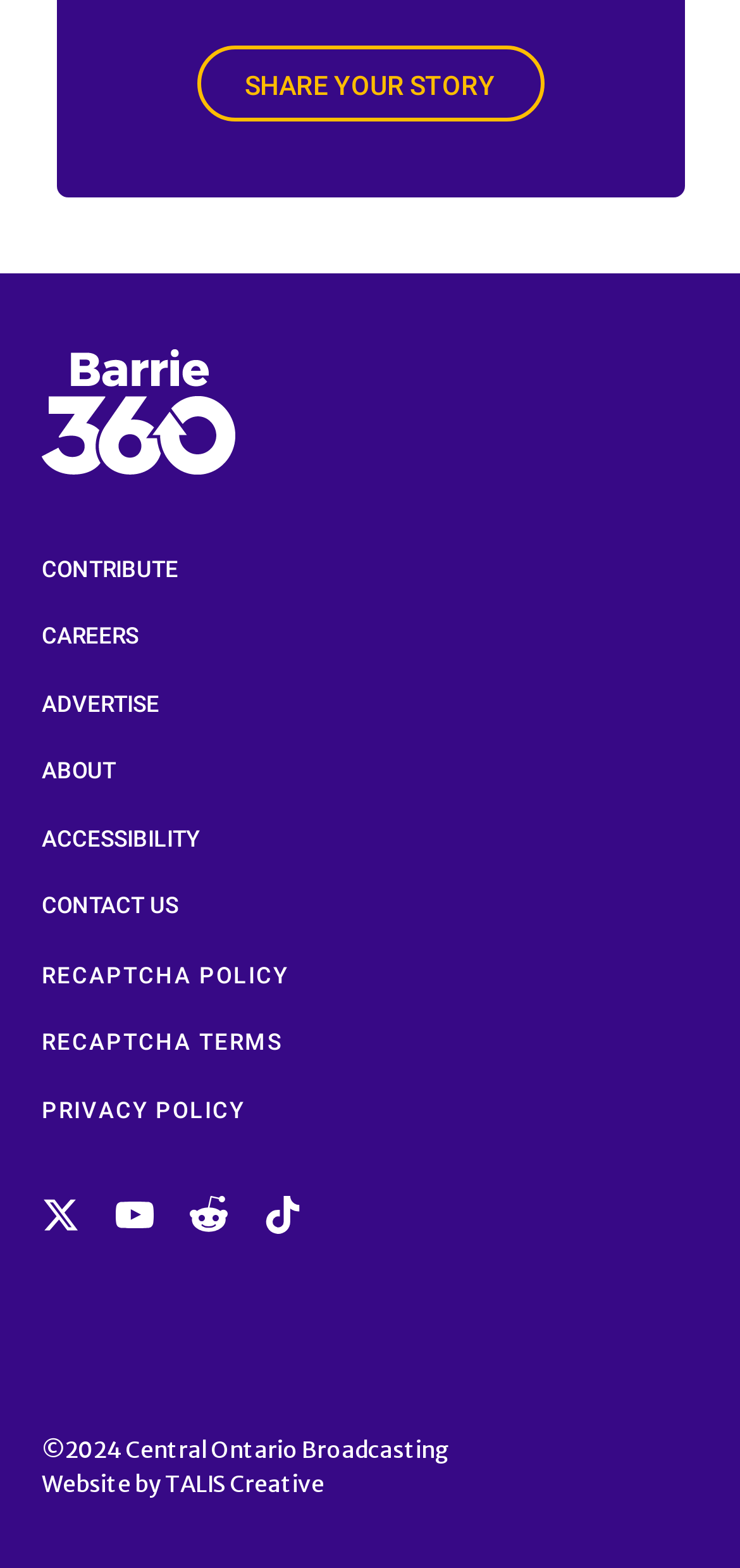Kindly determine the bounding box coordinates for the clickable area to achieve the given instruction: "Visit the ABOUT page".

[0.056, 0.479, 0.156, 0.5]